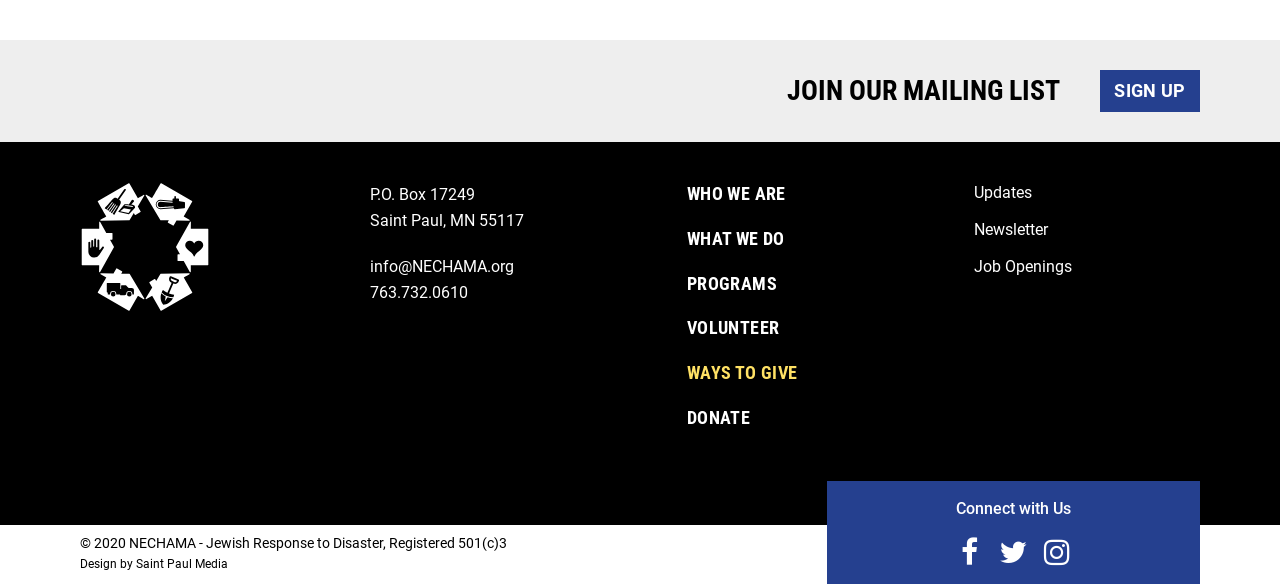Find the bounding box of the web element that fits this description: "Newsletter".

[0.761, 0.375, 0.819, 0.408]